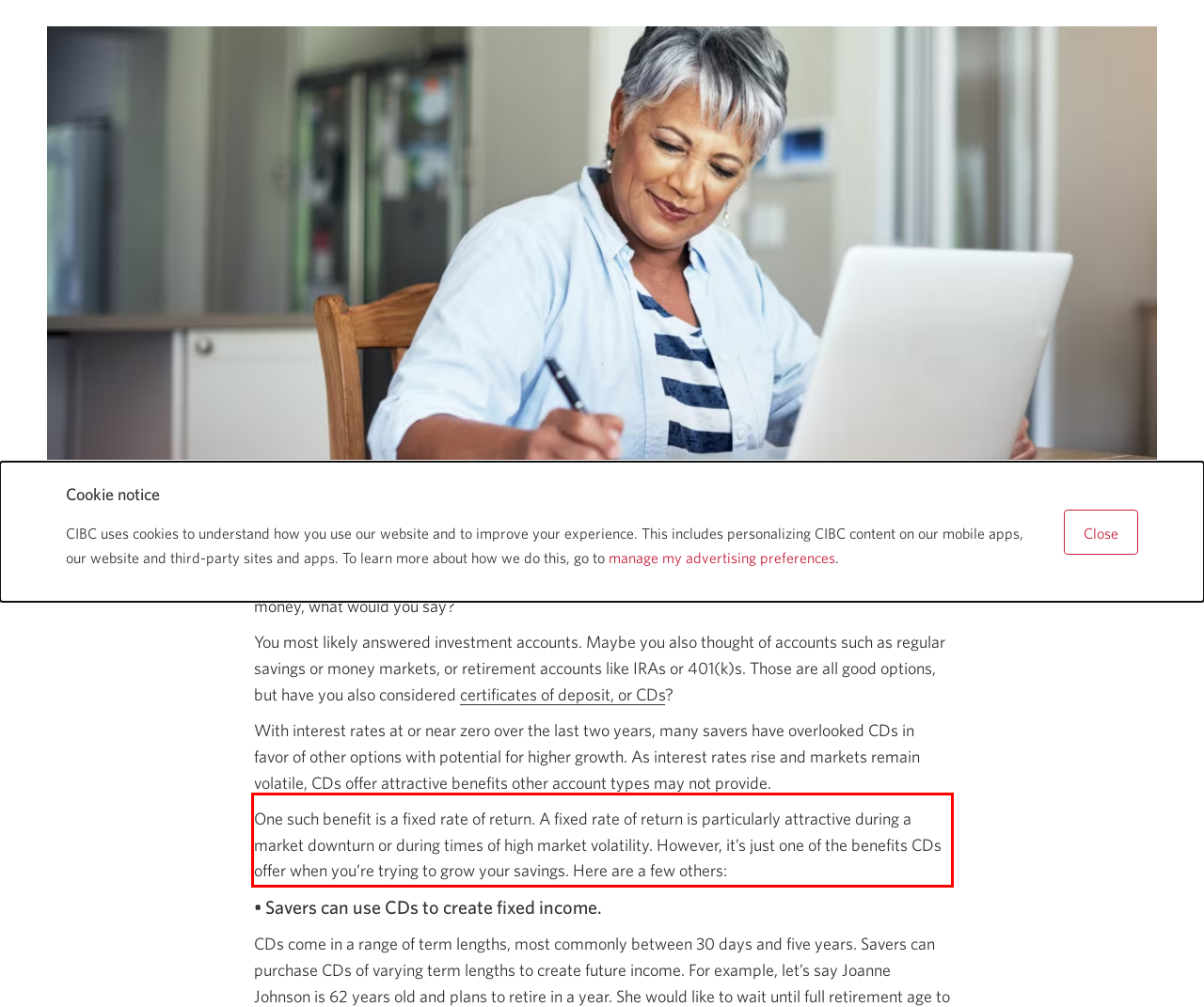Given the screenshot of the webpage, identify the red bounding box, and recognize the text content inside that red bounding box.

One such benefit is a fixed rate of return. A fixed rate of return is particularly attractive during a market downturn or during times of high market volatility. However, it’s just one of the benefits CDs offer when you’re trying to grow your savings. Here are a few others: